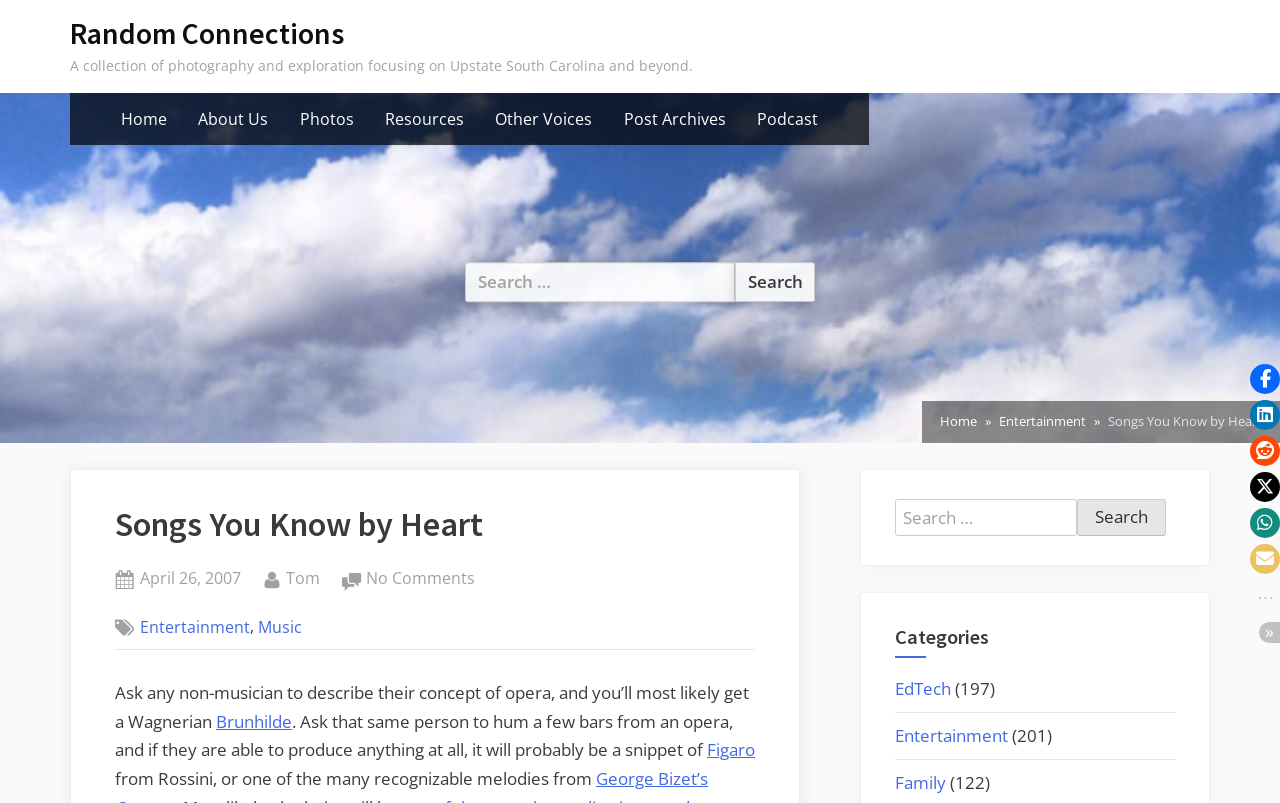What is the date of the blog post?
Refer to the image and give a detailed response to the question.

The question asks for the date of the blog post. By looking at the webpage, we can see that the date of the blog post is 'April 26, 2007', which is mentioned in the link element with the text 'Posted on April 26, 2007'.